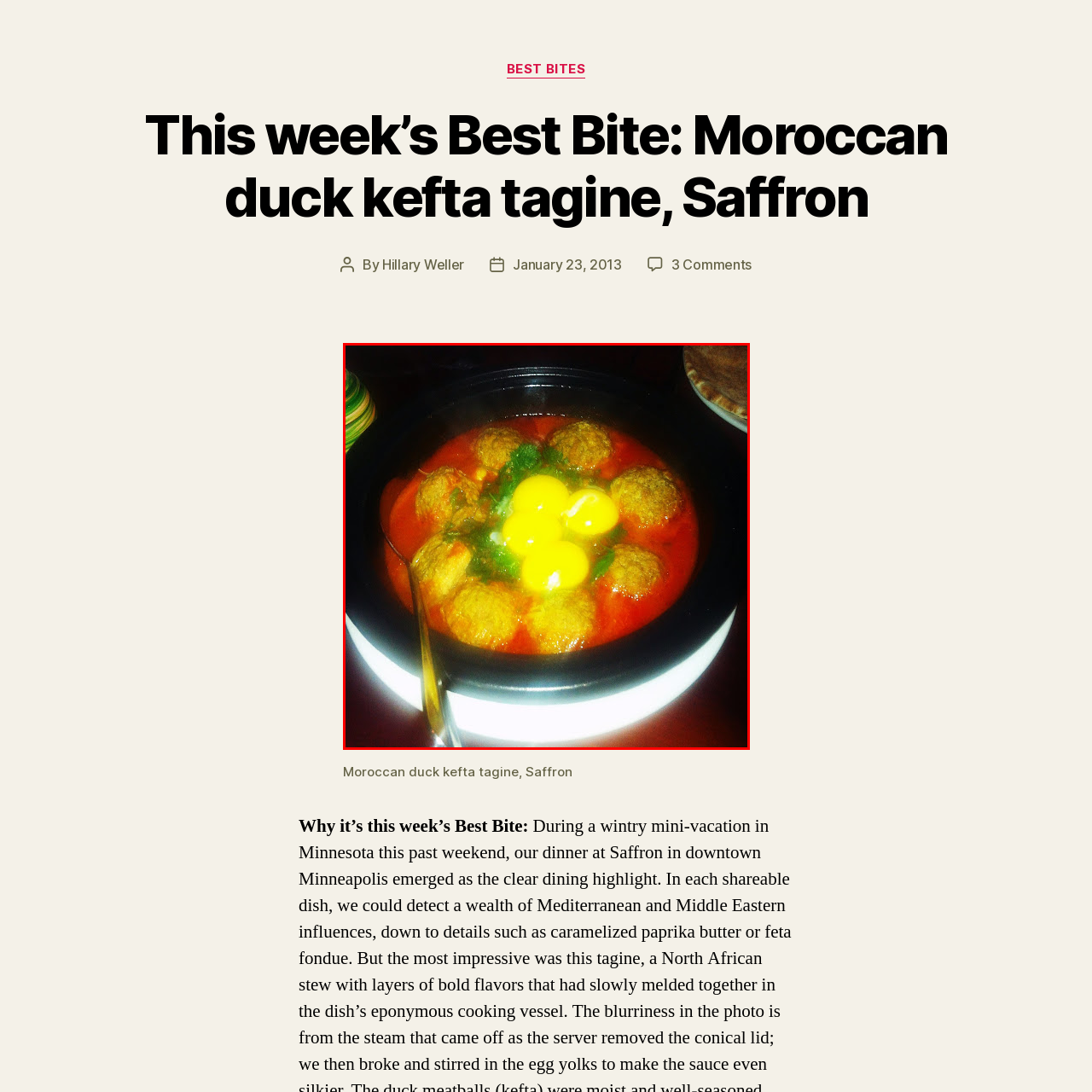Offer a comprehensive description of the image enclosed by the red box.

This image showcases a delicious dish of Moroccan duck kefta tagine, beautifully presented in a traditional clay pot. The tagine features perfectly shaped meatballs swimming in a rich, vibrant tomato sauce, adorned with fresh herbs. At the center of the dish, several egg yolks sit nestled, adding a touch of color and a creamy texture to the dish. The pot is accompanied by traditional sides, enhancing the authenticity of this culinary delight. This dish is highlighted as the "Best Bite" for the week, emphasizing its significance and appeal to food enthusiasts. Perfect for sharing, this presentation invites diners to experience a taste of Moroccan cuisine in a comforting and inviting manner.